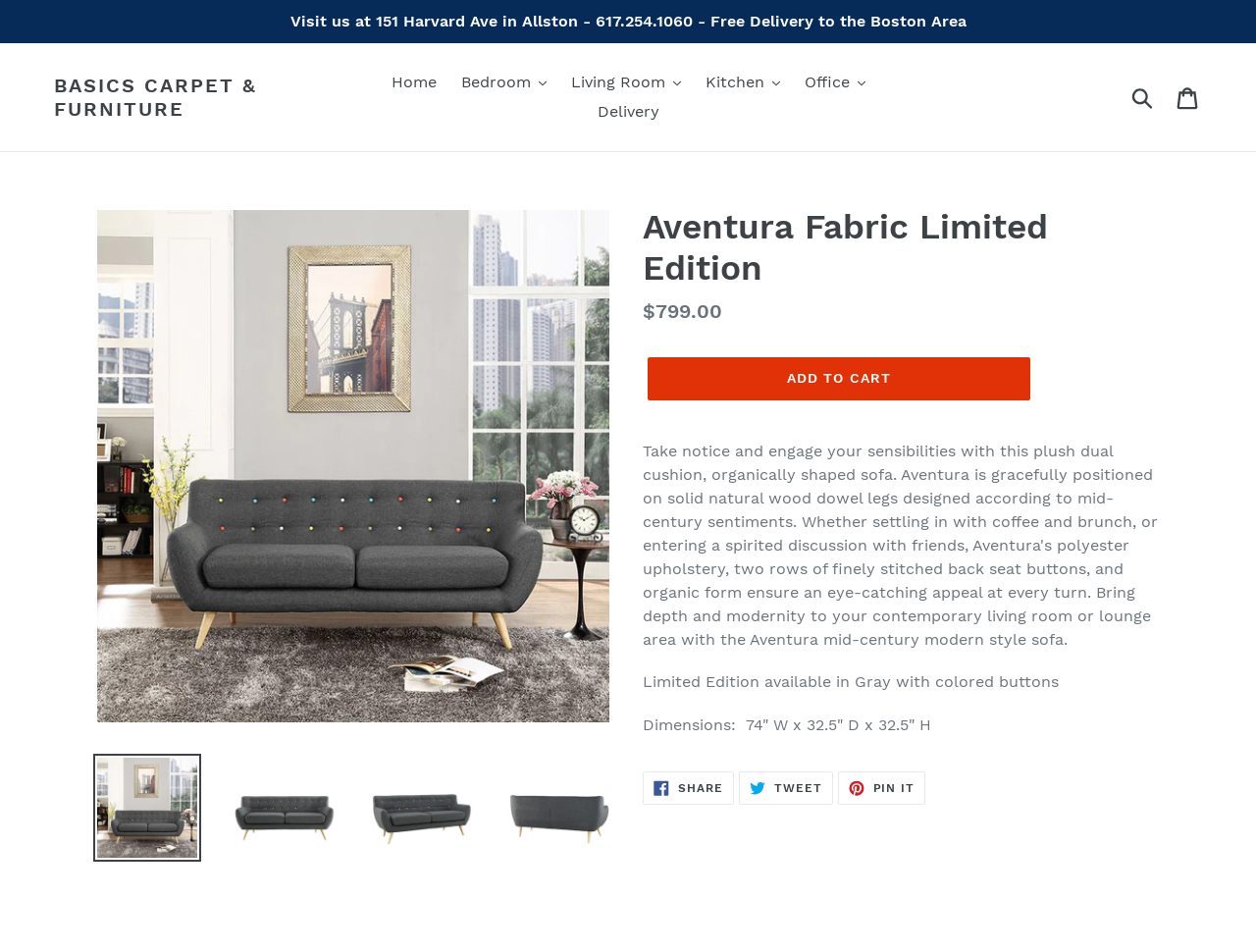Locate the bounding box coordinates of the clickable part needed for the task: "Add to cart".

[0.516, 0.375, 0.82, 0.421]